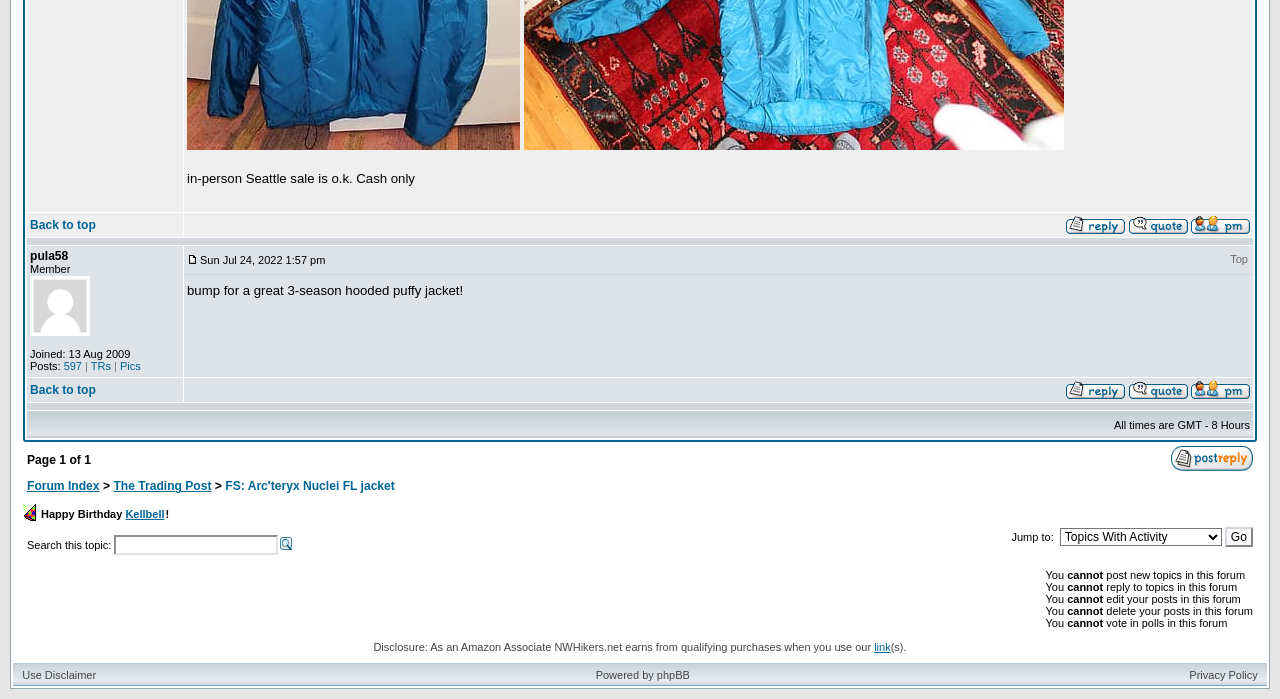Given the description: "parent_node: Search this topic: name="search_keywords"", determine the bounding box coordinates of the UI element. The coordinates should be formatted as four float numbers between 0 and 1, [left, top, right, bottom].

[0.089, 0.766, 0.218, 0.795]